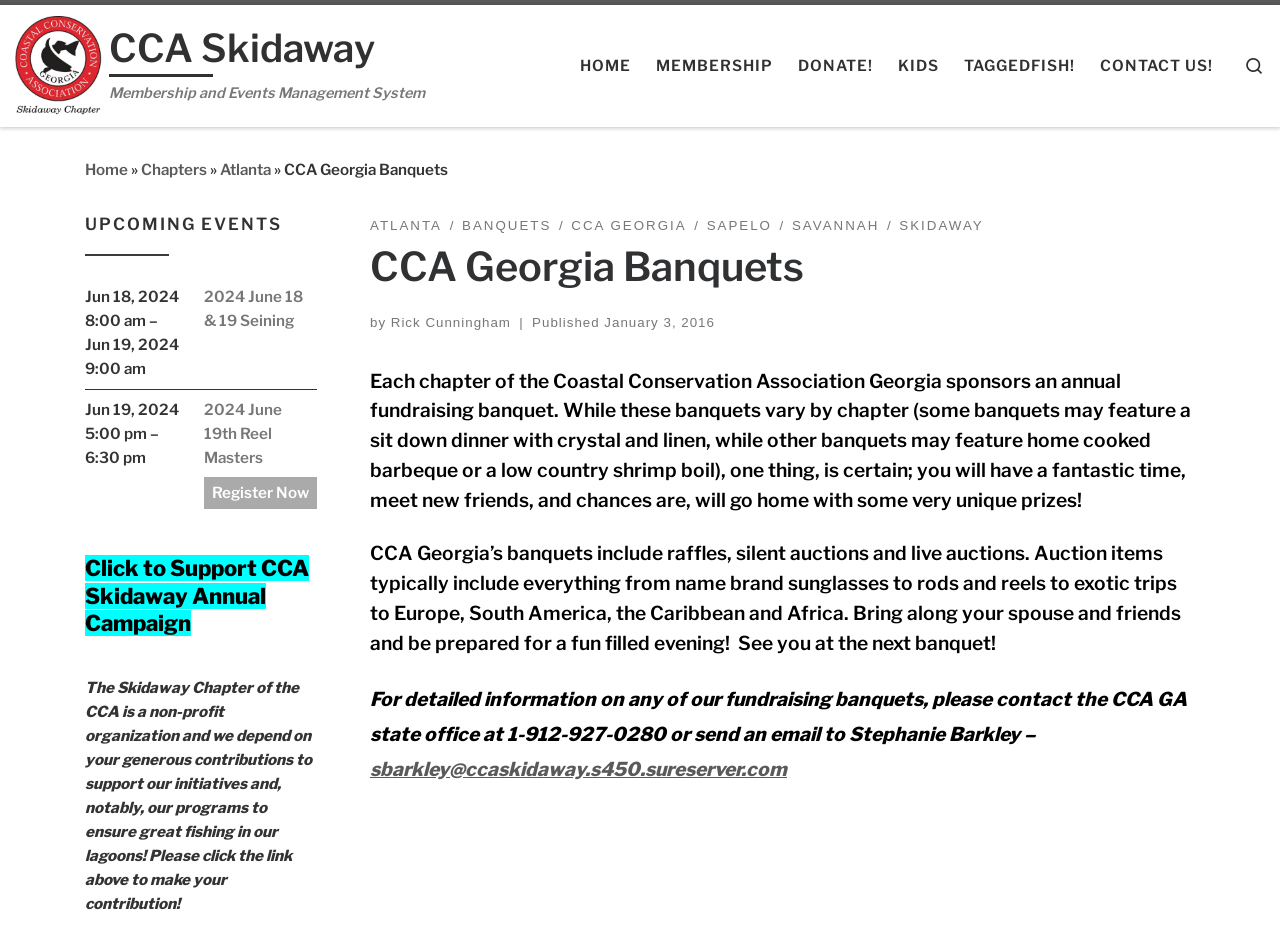What is the Skidaway Chapter of the CCA?
Based on the visual information, provide a detailed and comprehensive answer.

The webpage mentions that the Skidaway Chapter of the CCA is a non-profit organization, which depends on generous contributions to support its initiatives and programs. This suggests that the organization is a charitable entity that relies on donations to achieve its goals.